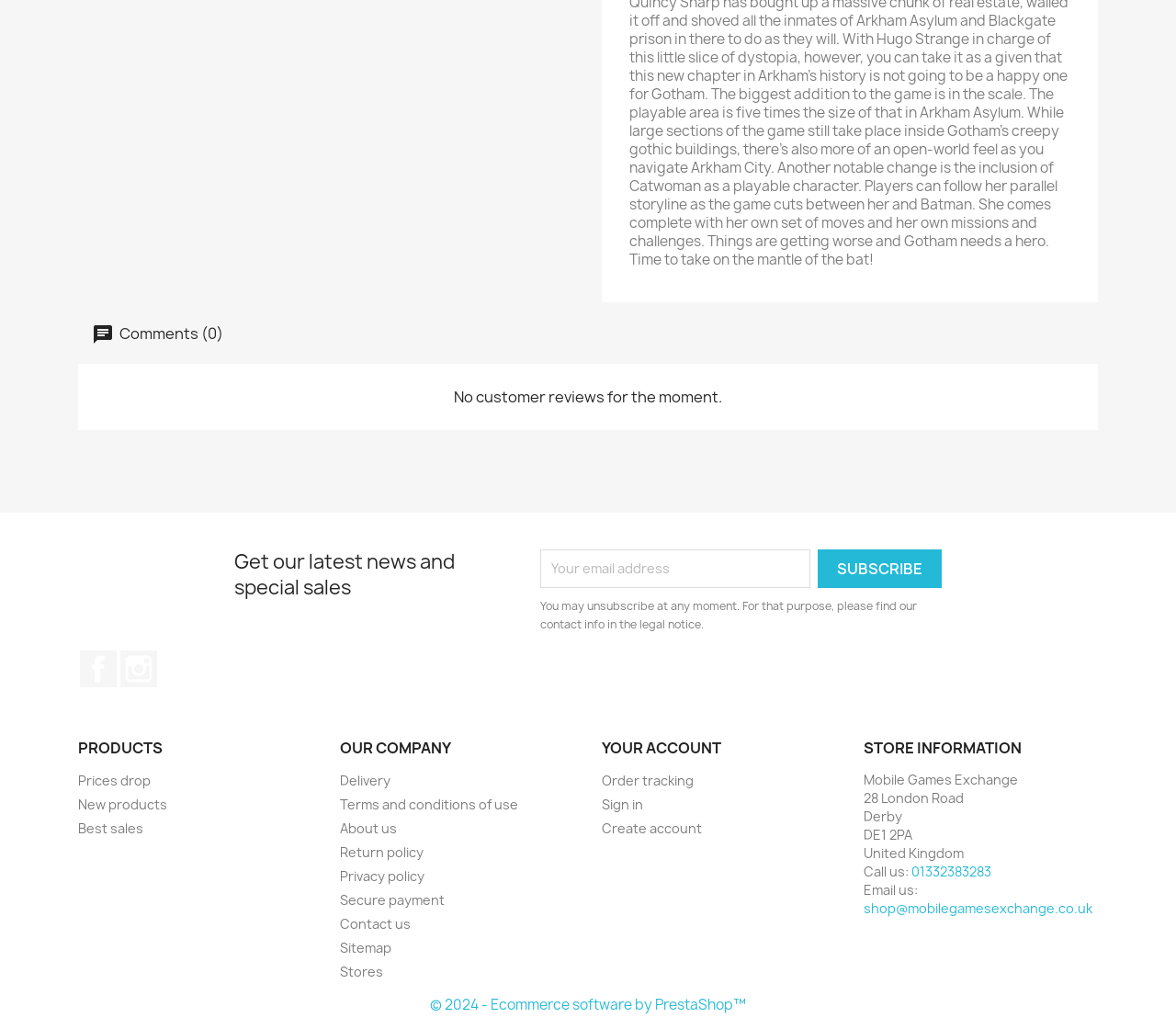What is the name of the ecommerce software used by the company?
Based on the image content, provide your answer in one word or a short phrase.

PrestaShop